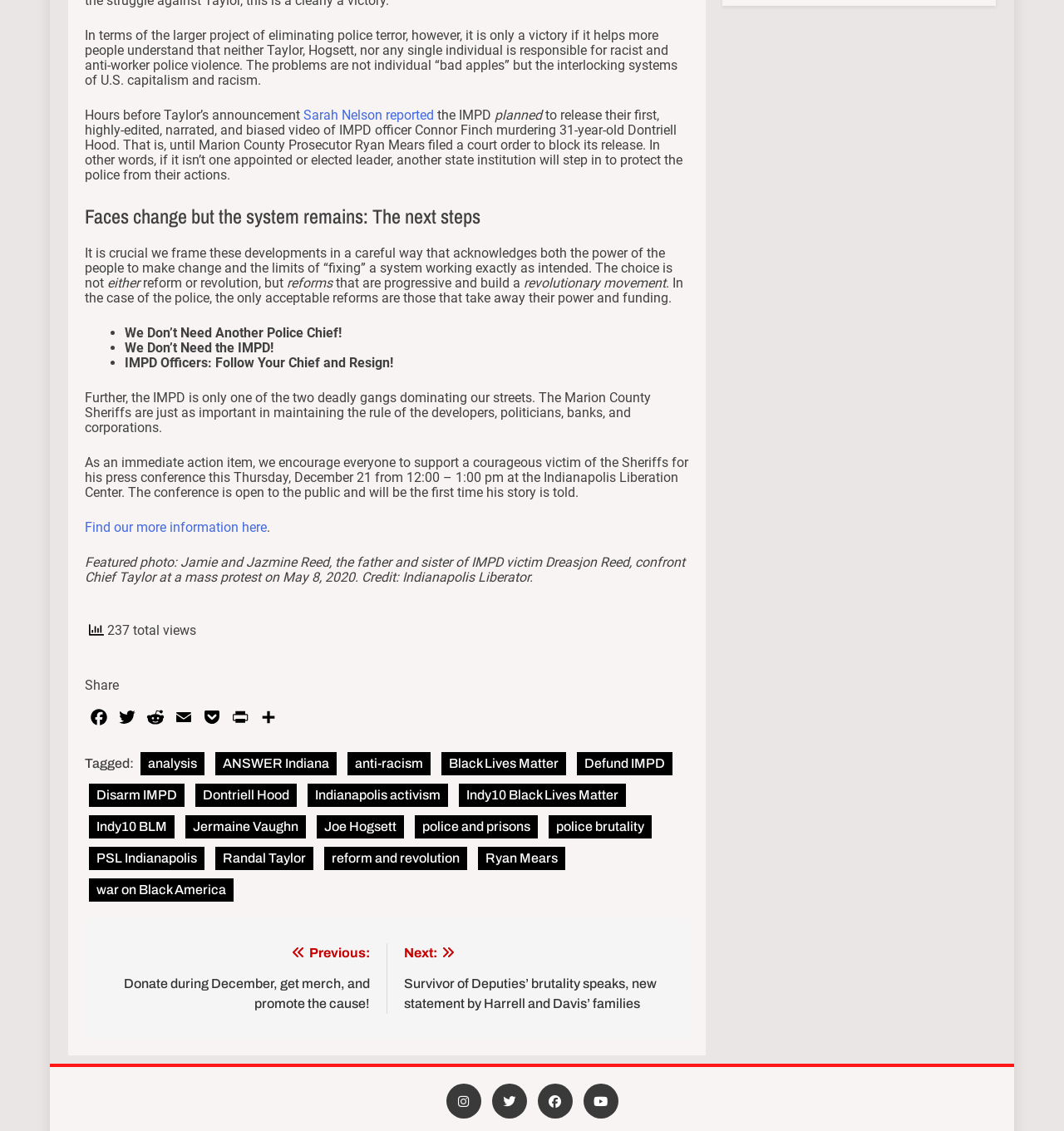Given the content of the image, can you provide a detailed answer to the question?
What is the name of the center where the press conference will be held?

The article mentions that the press conference will be held at the Indianapolis Liberation Center on Thursday, December 21 from 12:00 – 1:00 pm.